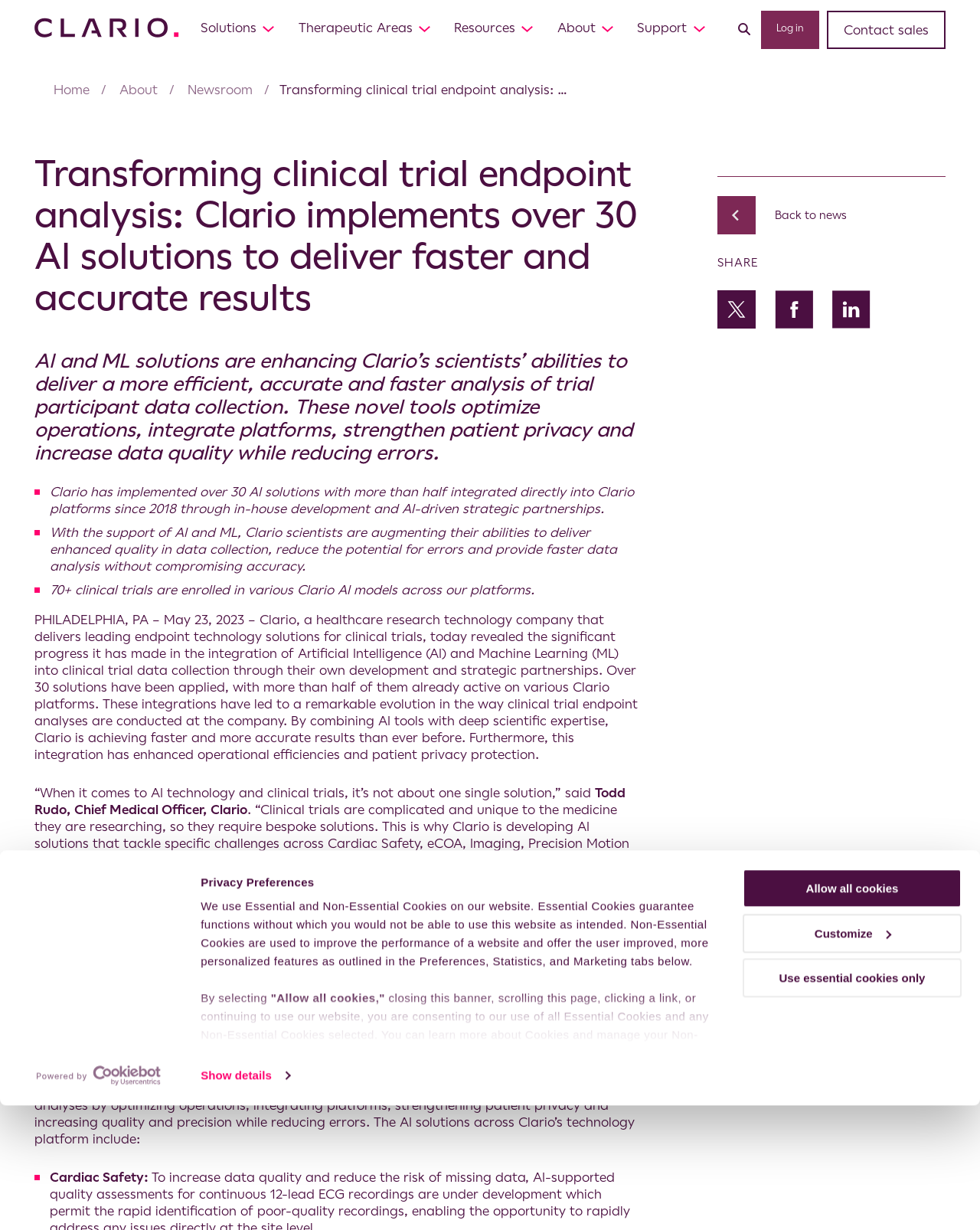Show me the bounding box coordinates of the clickable region to achieve the task as per the instruction: "Click the 'Back to news' link".

[0.732, 0.159, 0.864, 0.191]